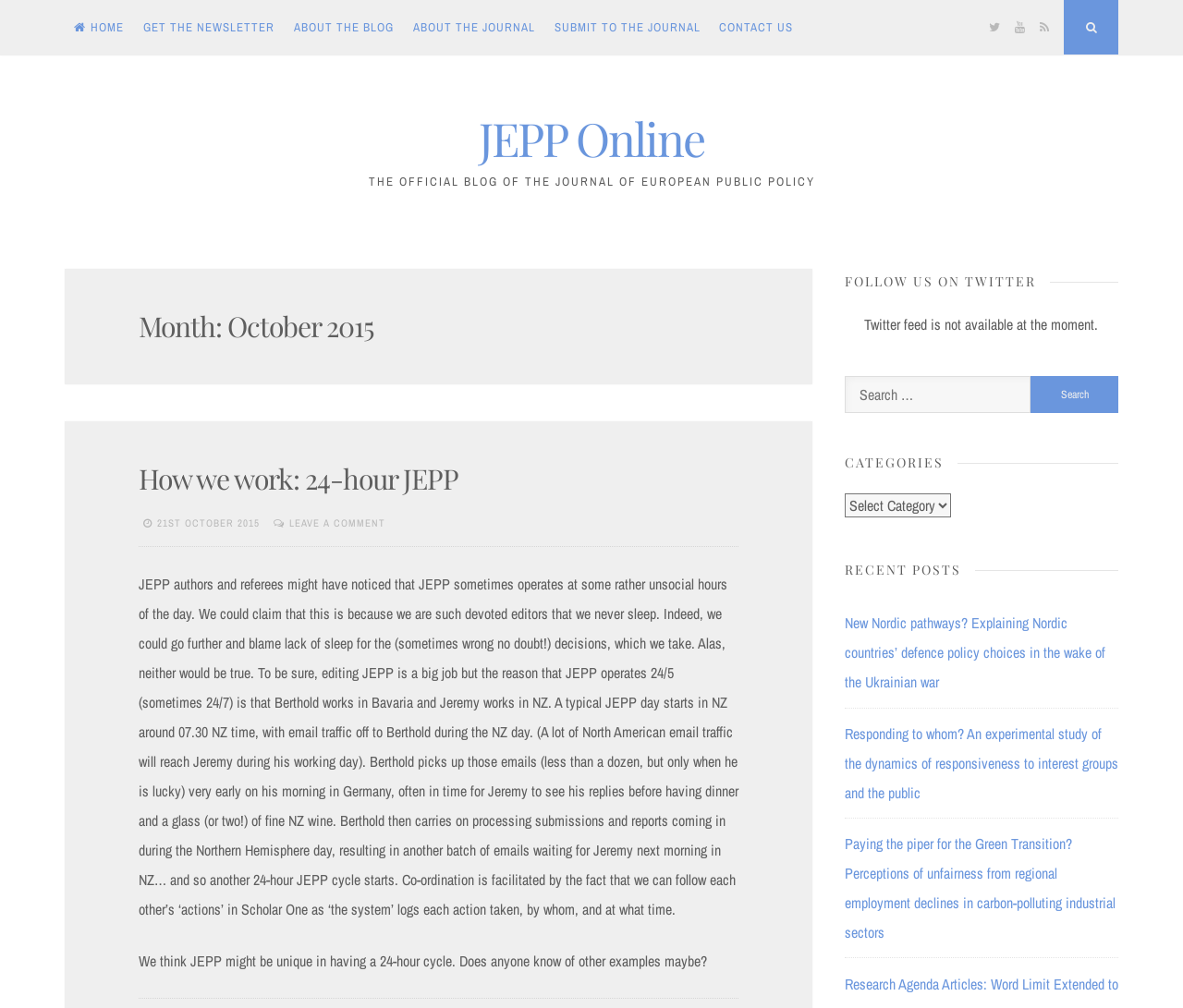Given the following UI element description: "RSS", find the bounding box coordinates in the webpage screenshot.

[0.874, 0.0, 0.892, 0.055]